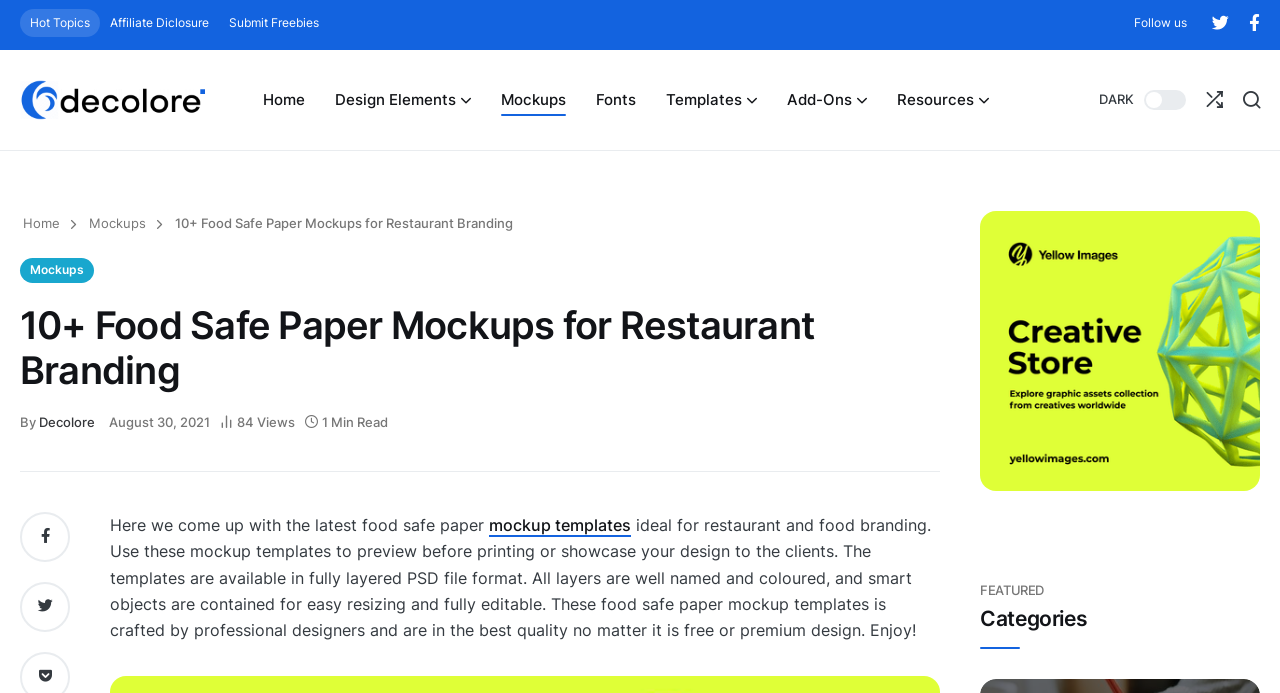Summarize the webpage comprehensively, mentioning all visible components.

The webpage is about food safe paper mockup templates for restaurant and food branding. At the top, there is a navigation menu with links to "Home", "Design Elements", "Mockups", "Fonts", "Templates", "Add-Ons", and "Resources". Below the navigation menu, there is a header section with a logo, a search button, and a "Random Article" link.

On the left side, there is a sidebar with links to "Hot Topics", "Affiliate Disclosure", and "Submit Freebies". There are also social media links to Facebook and Twitter. 

The main content area has a heading that reads "10+ Food Safe Paper Mockups for Restaurant Branding" and a subheading that describes the content of the page. Below the heading, there is a paragraph of text that explains the purpose of the mockup templates and their features. The text is followed by a call-to-action to preview or showcase the design.

At the bottom of the page, there is a section with a heading "FEATURED Categories" and a link to an unknown page. There are also social media links to Facebook and Twitter again.

Throughout the page, there are several static text elements and links that provide additional information and navigation options.